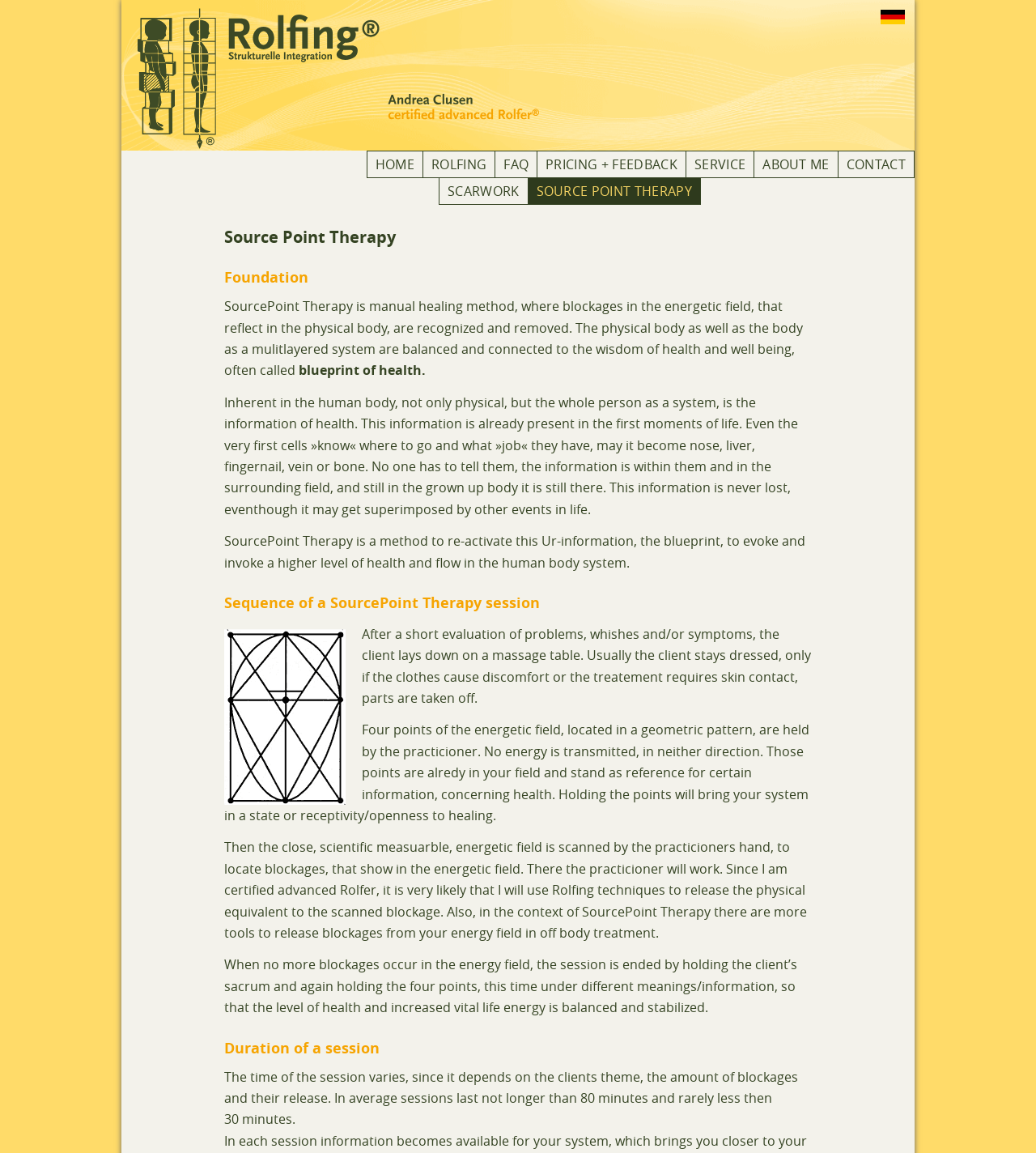What is the average duration of a SourcePoint Therapy session?
Carefully analyze the image and provide a detailed answer to the question.

I determined the answer by reading the description of the duration of a session, which states that sessions last not longer than 80 minutes and rarely less than 30 minutes.